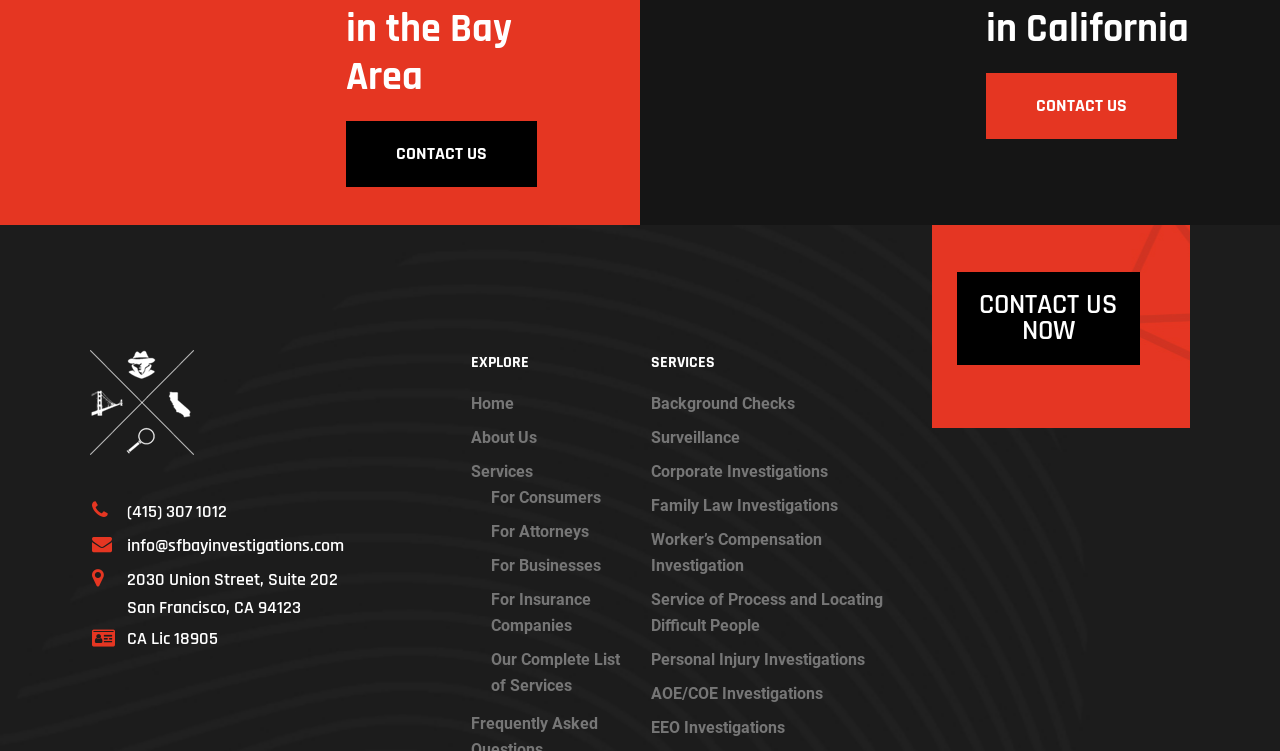Please specify the bounding box coordinates of the region to click in order to perform the following instruction: "Explore the 'Services' section".

[0.509, 0.466, 0.711, 0.501]